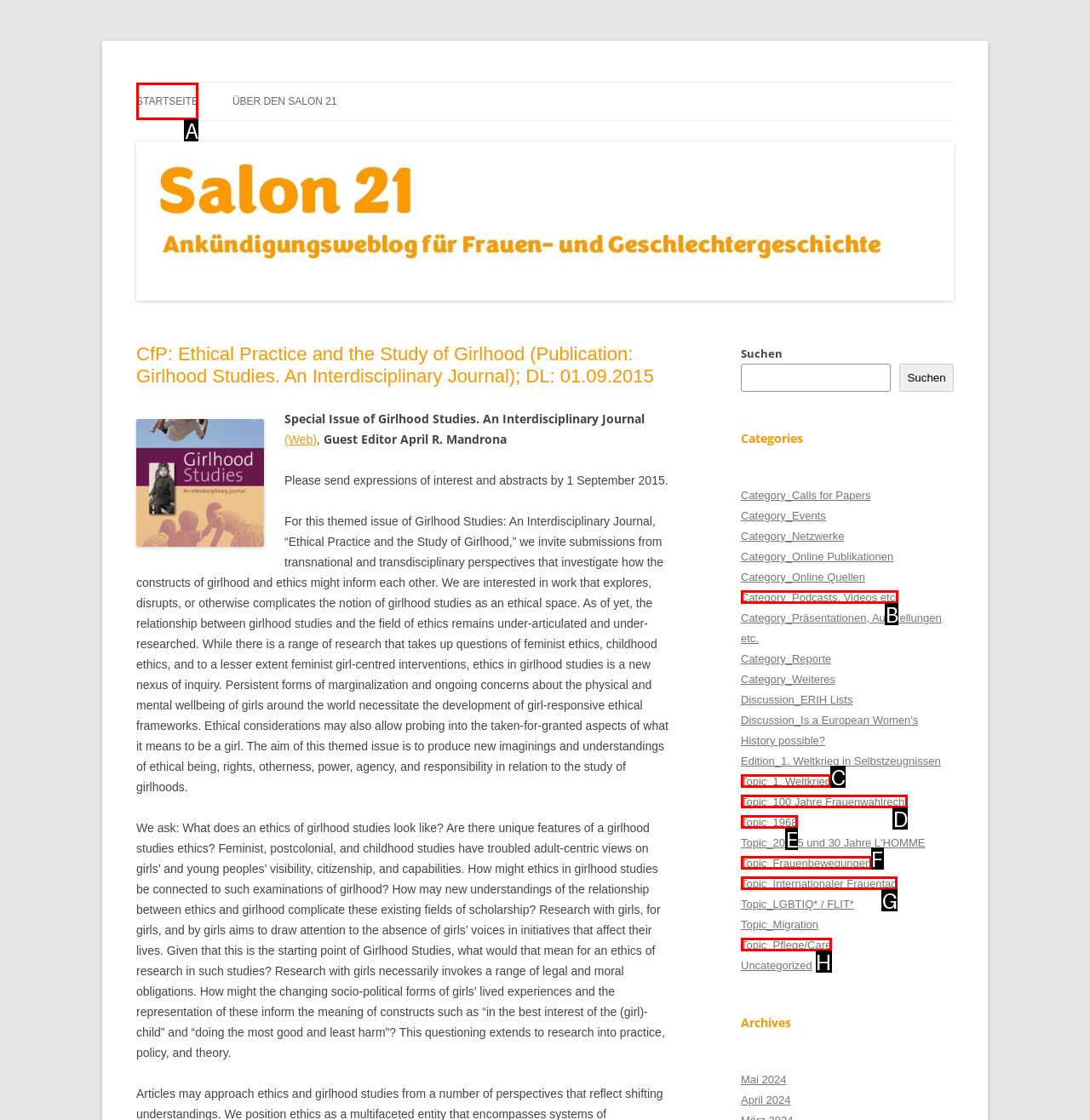Point out the specific HTML element to click to complete this task: Click on the 'STARTSEITE' link Reply with the letter of the chosen option.

A